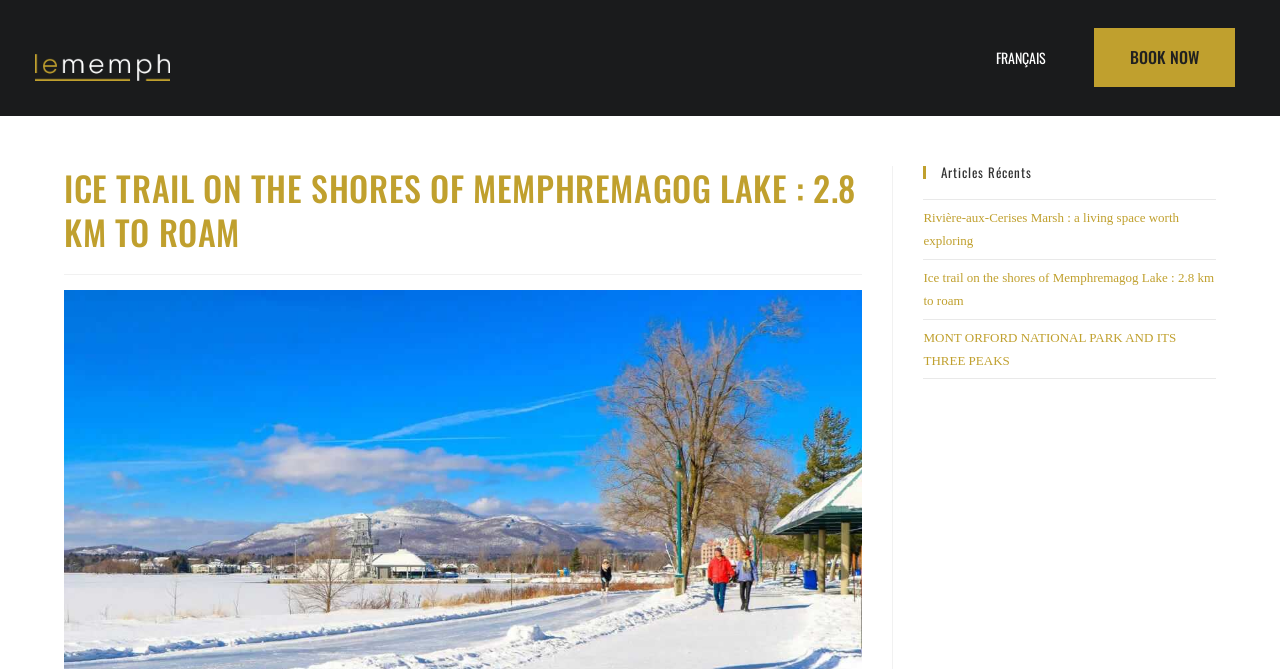Please provide a detailed answer to the question below by examining the image:
What is the text of the first link on the webpage?

I looked at the first link on the webpage, which is located at the top-left corner, and its text is 'Condominiums de luxe Le Memph région Memphrémagog'.